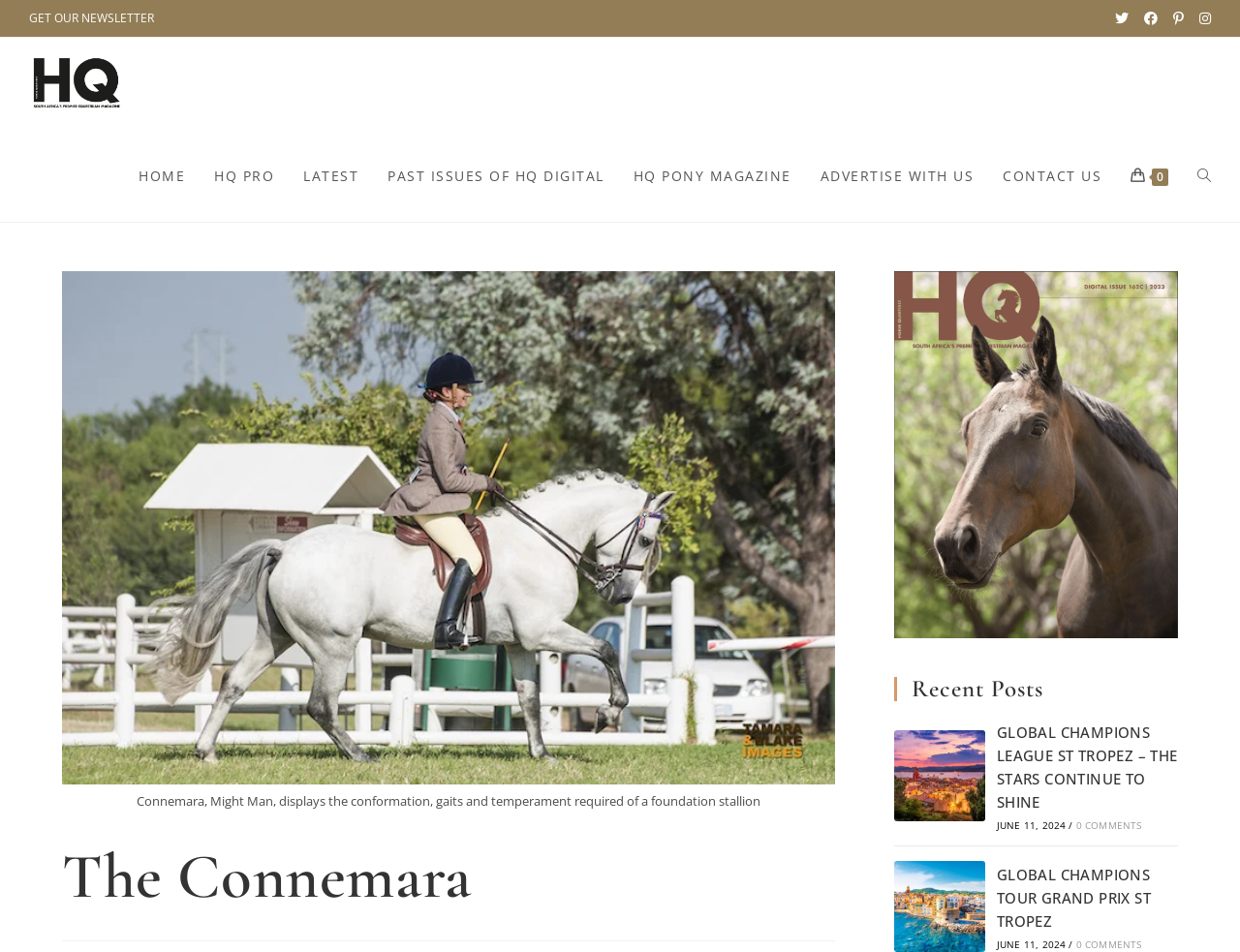What is the purpose of the link 'GET OUR NEWSLETTER'?
Look at the screenshot and respond with one word or a short phrase.

To subscribe to the newsletter